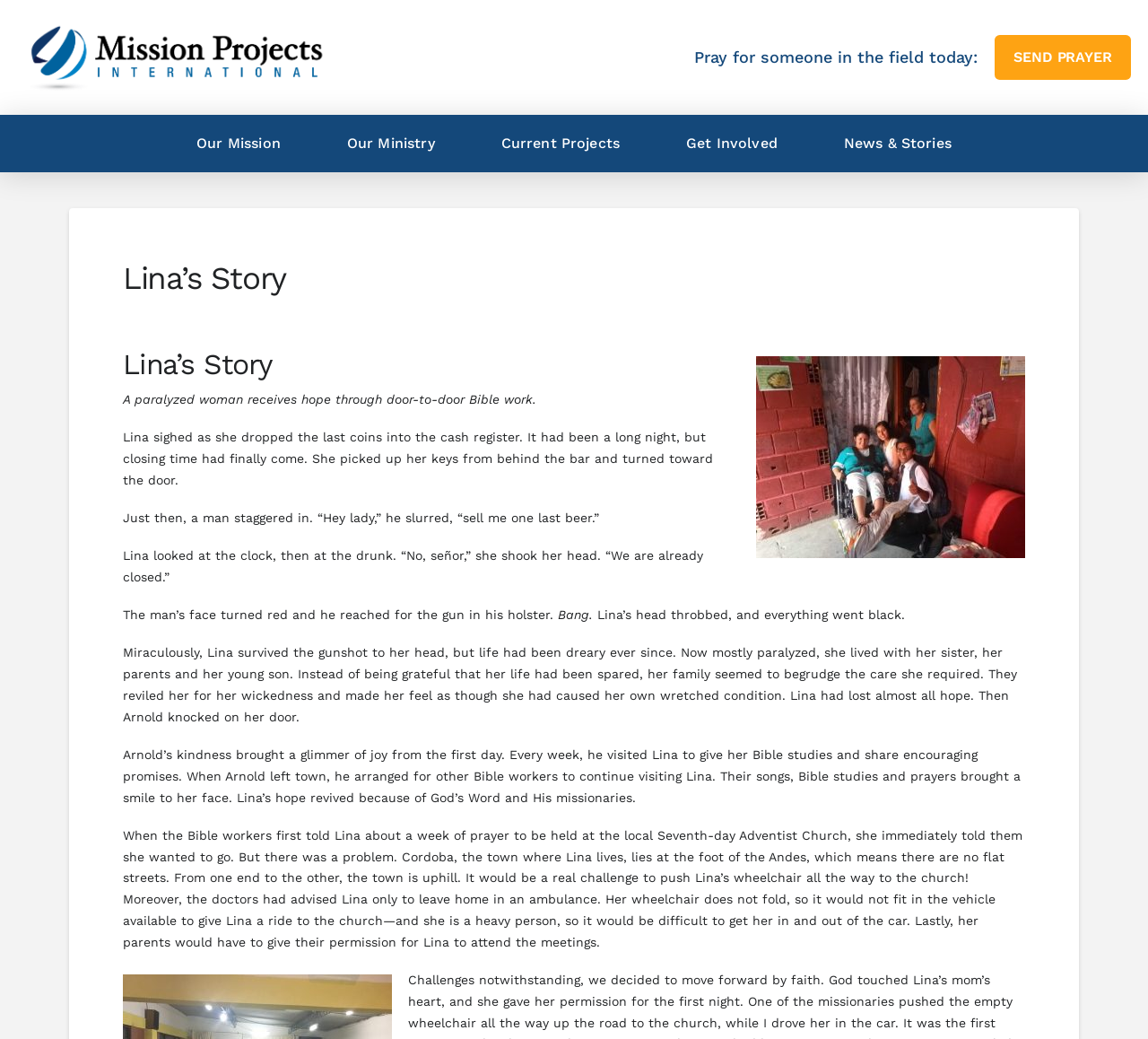Please answer the following question using a single word or phrase: 
What is the theme of the webpage?

Mission and Ministry